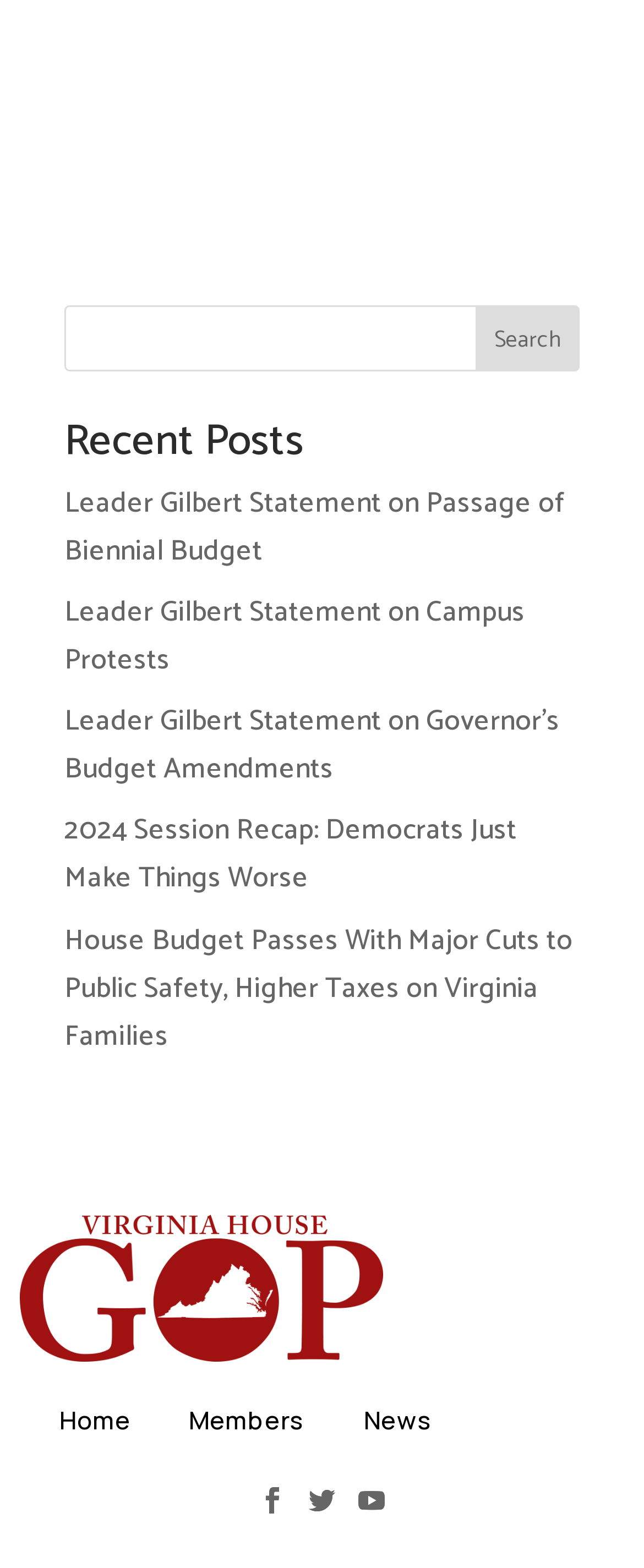What is the text of the first link under 'Recent Posts'? Please answer the question using a single word or phrase based on the image.

Leader Gilbert Statement on Passage of Biennial Budget